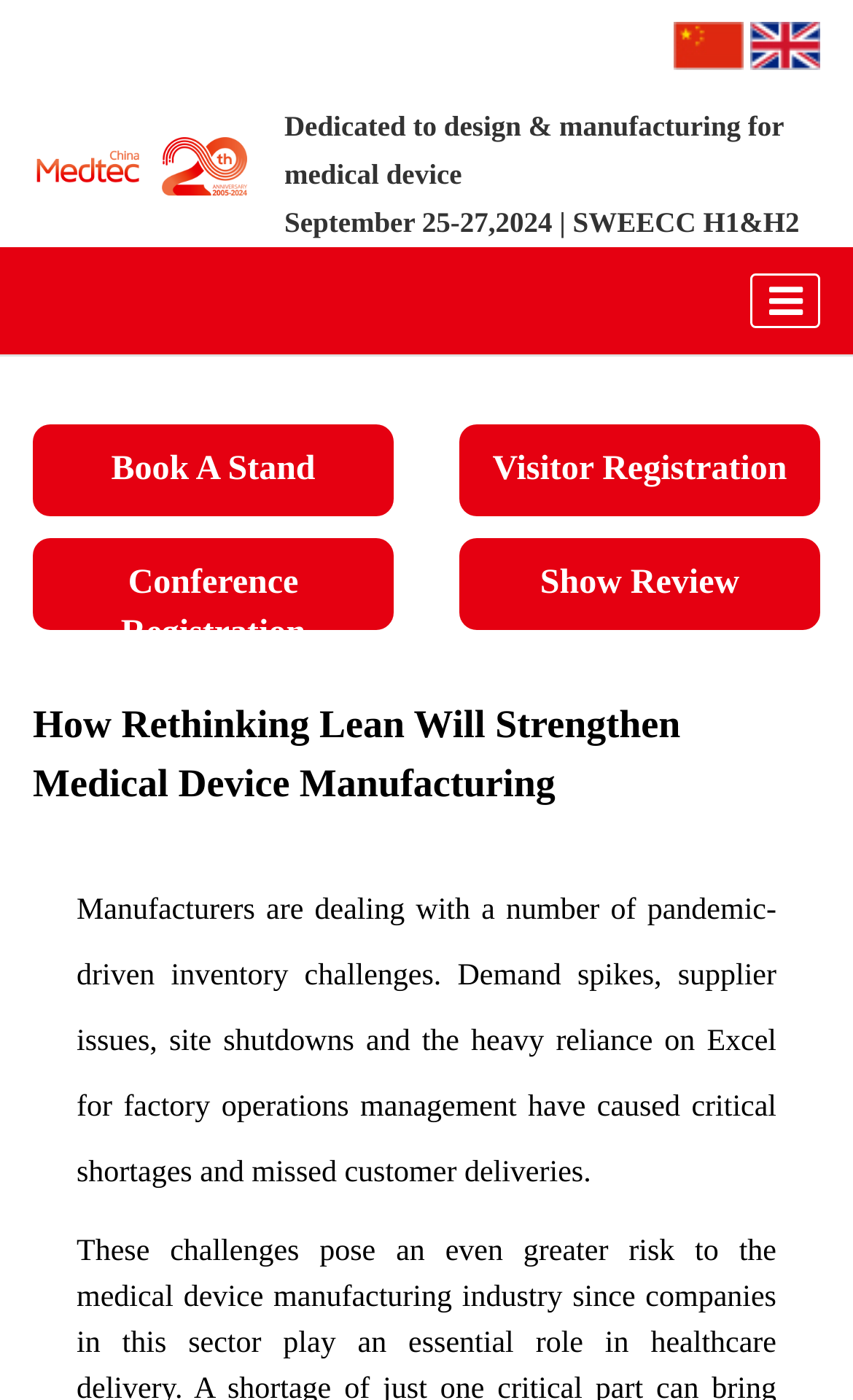What is the purpose of the 'Book A Stand' link?
Please answer the question as detailed as possible.

The link 'Book A Stand' is likely intended for exhibitors who want to participate in the exhibition and need to reserve a stand. This is a common feature found on exhibition websites.